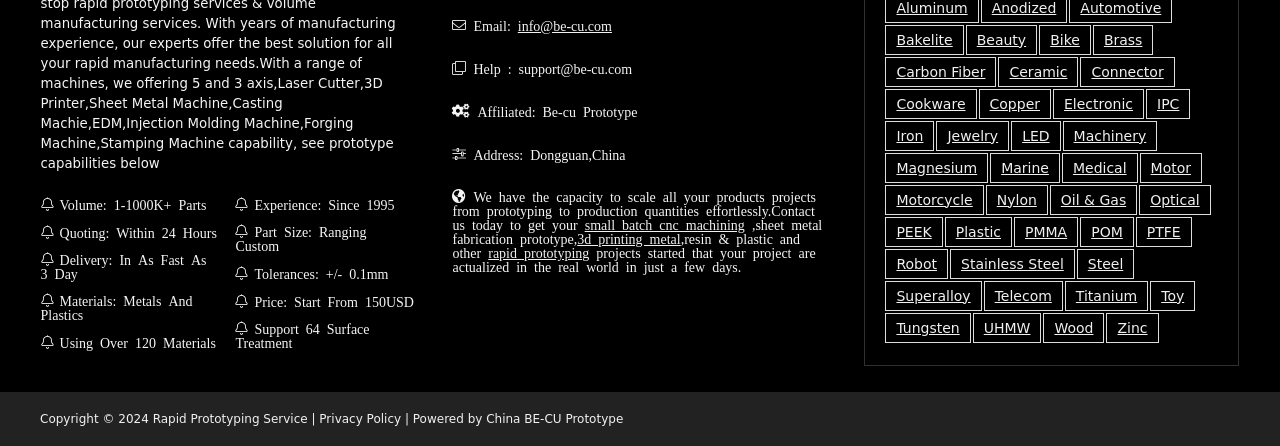Locate the bounding box coordinates of the clickable element to fulfill the following instruction: "Click the 'Rapid Prototyping Service' link". Provide the coordinates as four float numbers between 0 and 1 in the format [left, top, right, bottom].

[0.119, 0.923, 0.24, 0.954]